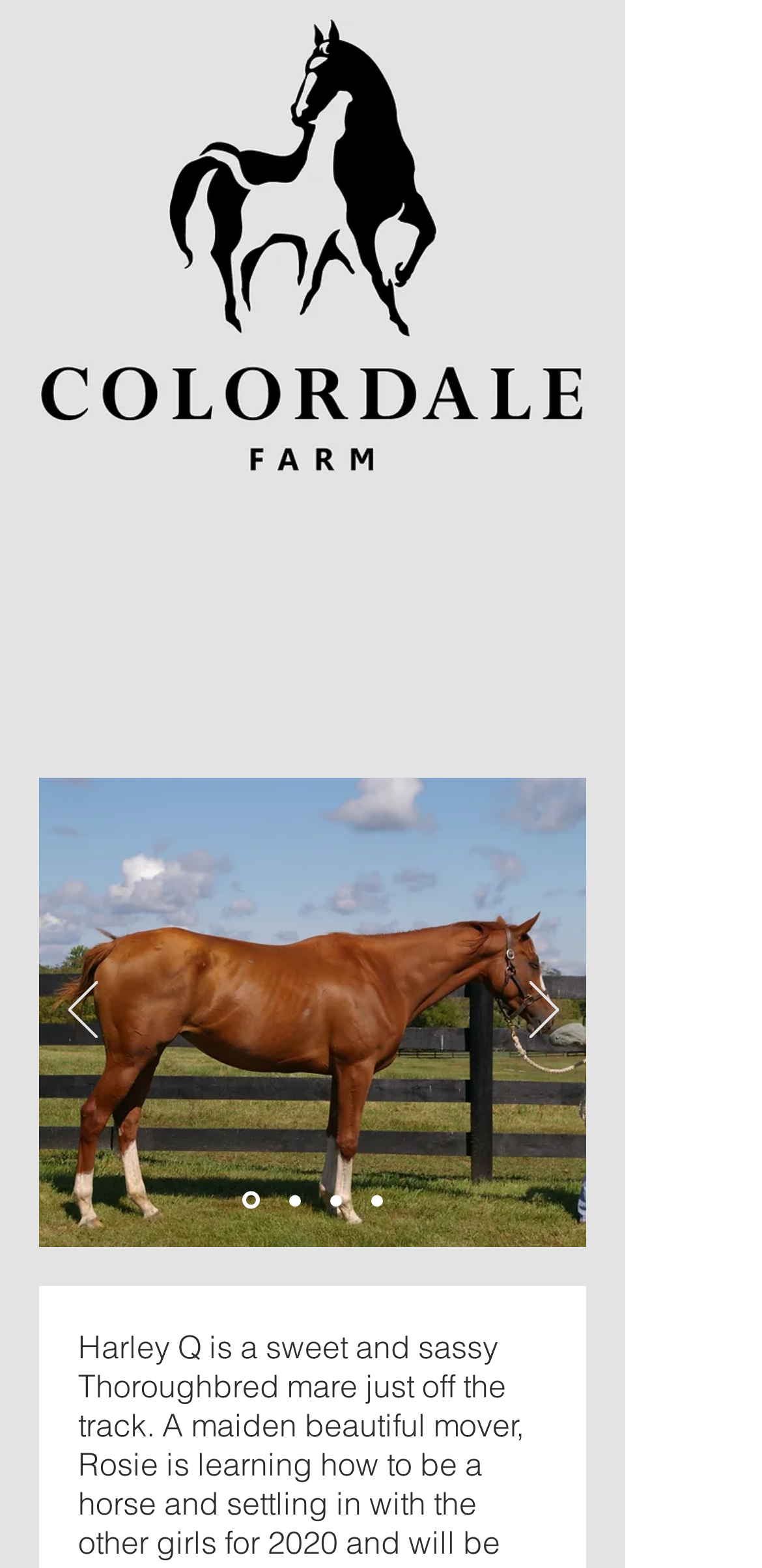Please find the bounding box for the following UI element description. Provide the coordinates in (top-left x, top-left y, bottom-right x, bottom-right y) format, with values between 0 and 1: aria-label="Slide 1"

[0.318, 0.76, 0.341, 0.771]